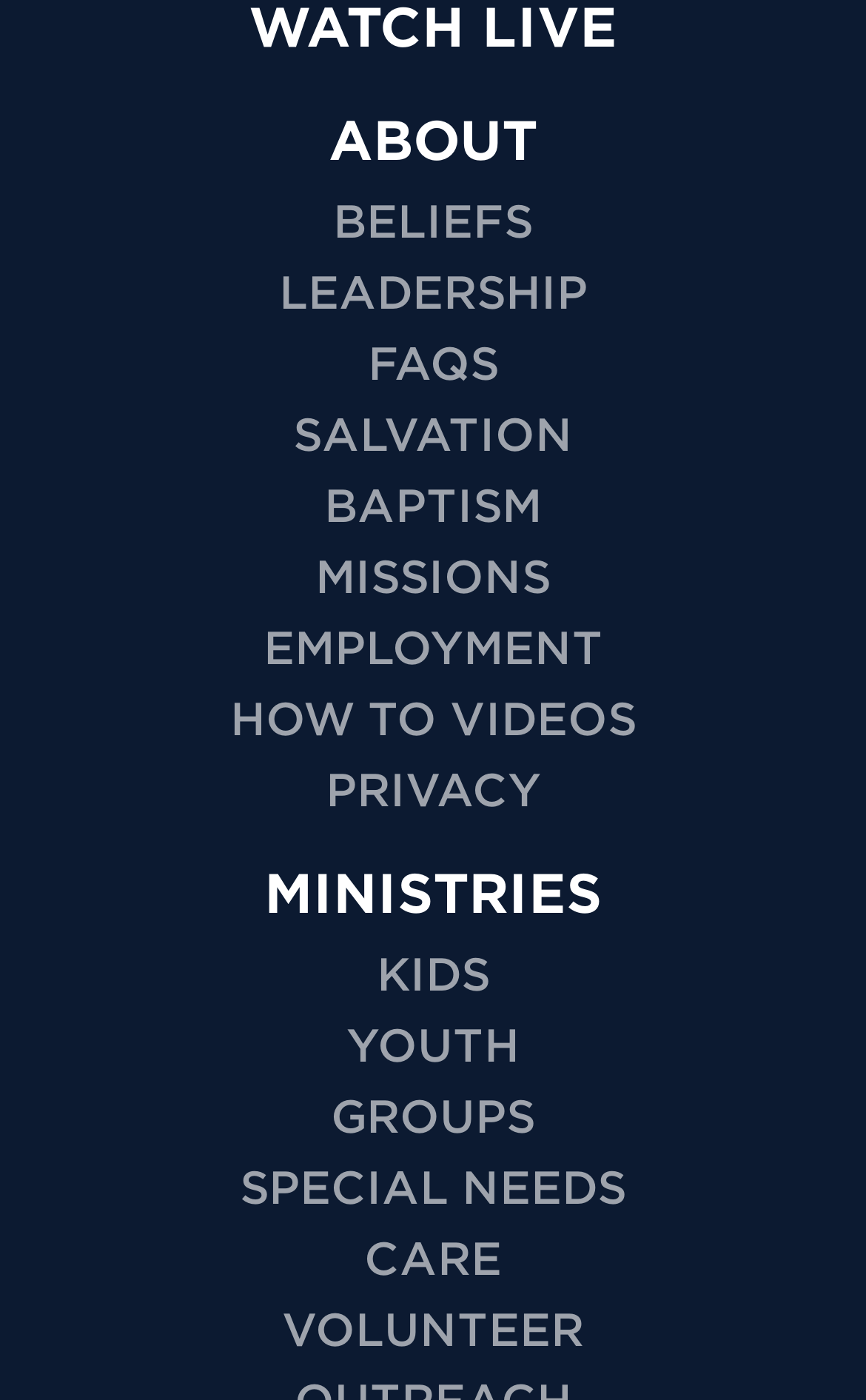Locate the coordinates of the bounding box for the clickable region that fulfills this instruction: "learn about the church's beliefs".

[0.385, 0.14, 0.615, 0.178]